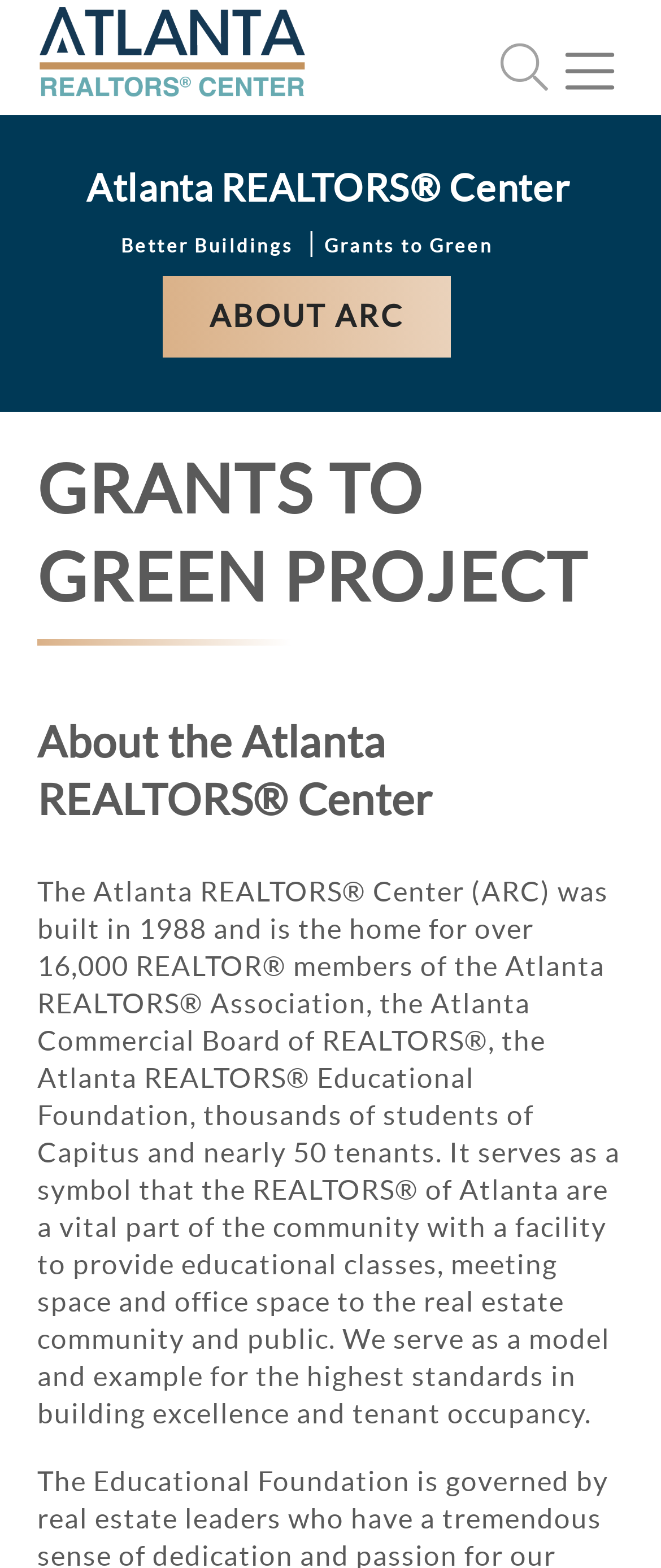Please provide the bounding box coordinates for the UI element as described: "title="Open image in original size"". The coordinates must be four floats between 0 and 1, represented as [left, top, right, bottom].

[0.059, 0.009, 0.462, 0.065]